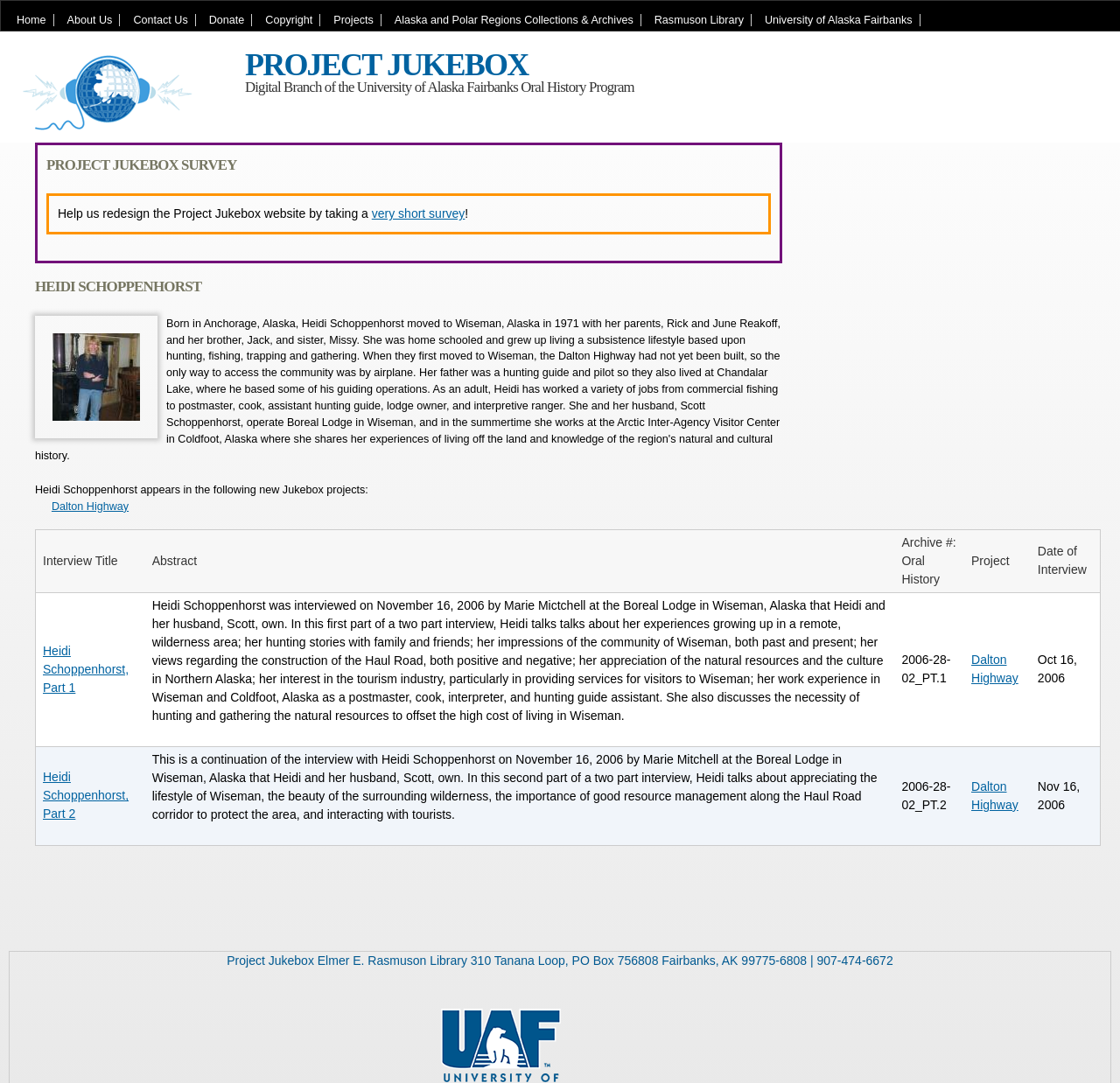Create a detailed summary of the webpage's content and design.

The webpage is about Project Jukebox, a digital branch of the University of Alaska Fairbanks Oral History Program. At the top, there is a navigation menu with links to "Home", "About Us", "Contact Us", "Donate", "Copyright", "Projects", "Alaska and Polar Regions Collections & Archives", "Rasmuson Library", and "University of Alaska Fairbanks". Below the navigation menu, there is a prominent heading "PROJECT JUKEBOX" with a link to the project's main page.

On the left side, there is a section dedicated to Heidi Schoppenhorst, with a heading, a link to her profile, and an image. Below this section, there is a table with five columns: "Interview Title", "Abstract", "Archive #: Oral History", "Project", and "Date of Interview". The table has two rows, each containing information about an interview with Heidi Schoppenhorst, including the title, abstract, archive number, project, and date of interview. Each row has links to the interview titles and projects.

At the top-right corner, there is a link to a survey, asking users to help redesign the Project Jukebox website. Below the survey link, there is a heading "PROJECT JUKEBOX SURVEY". On the bottom-left corner, there is a section with contact information for the Project Jukebox Elmer E. Rasmuson Library, including the address, phone number, and a static text.